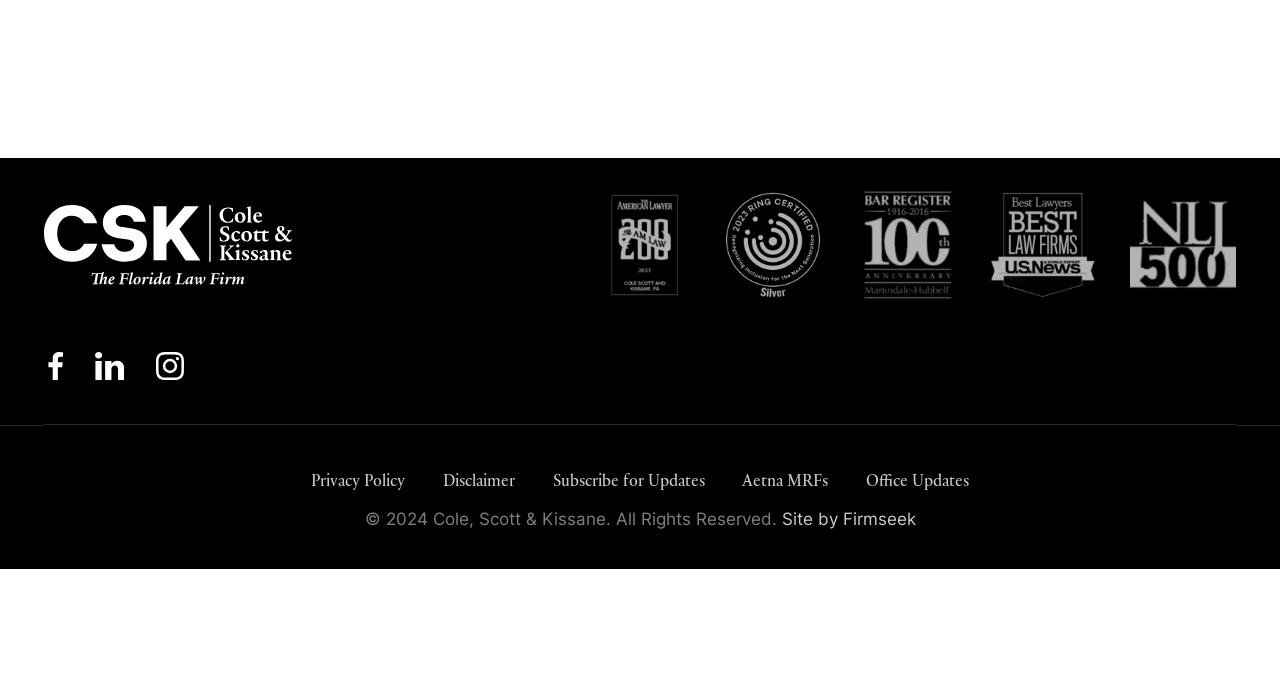What is the copyright year mentioned?
Please provide a single word or phrase as your answer based on the image.

2024